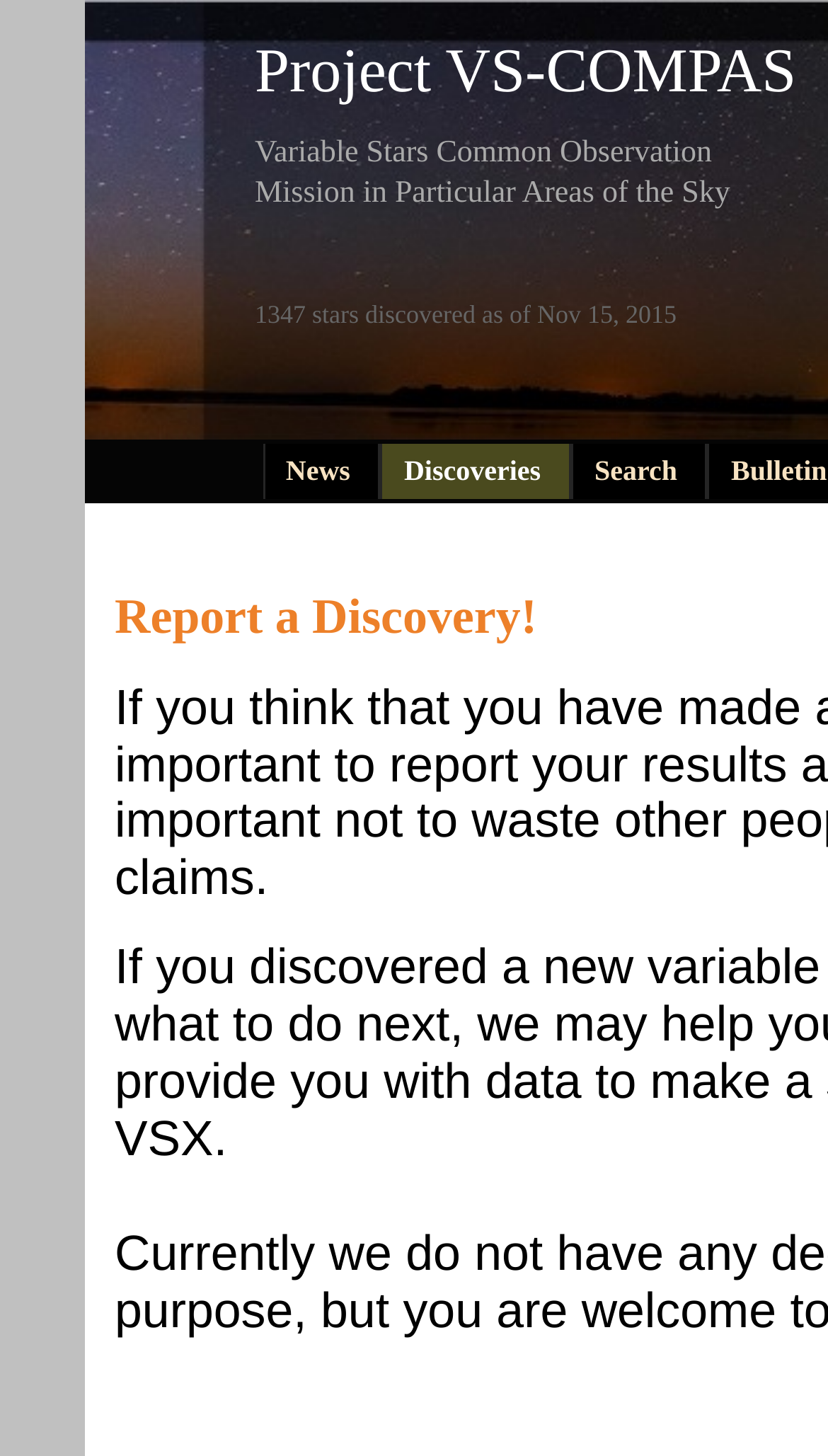Show the bounding box coordinates for the HTML element described as: "Project VS-COMPAS".

[0.308, 0.026, 0.962, 0.073]